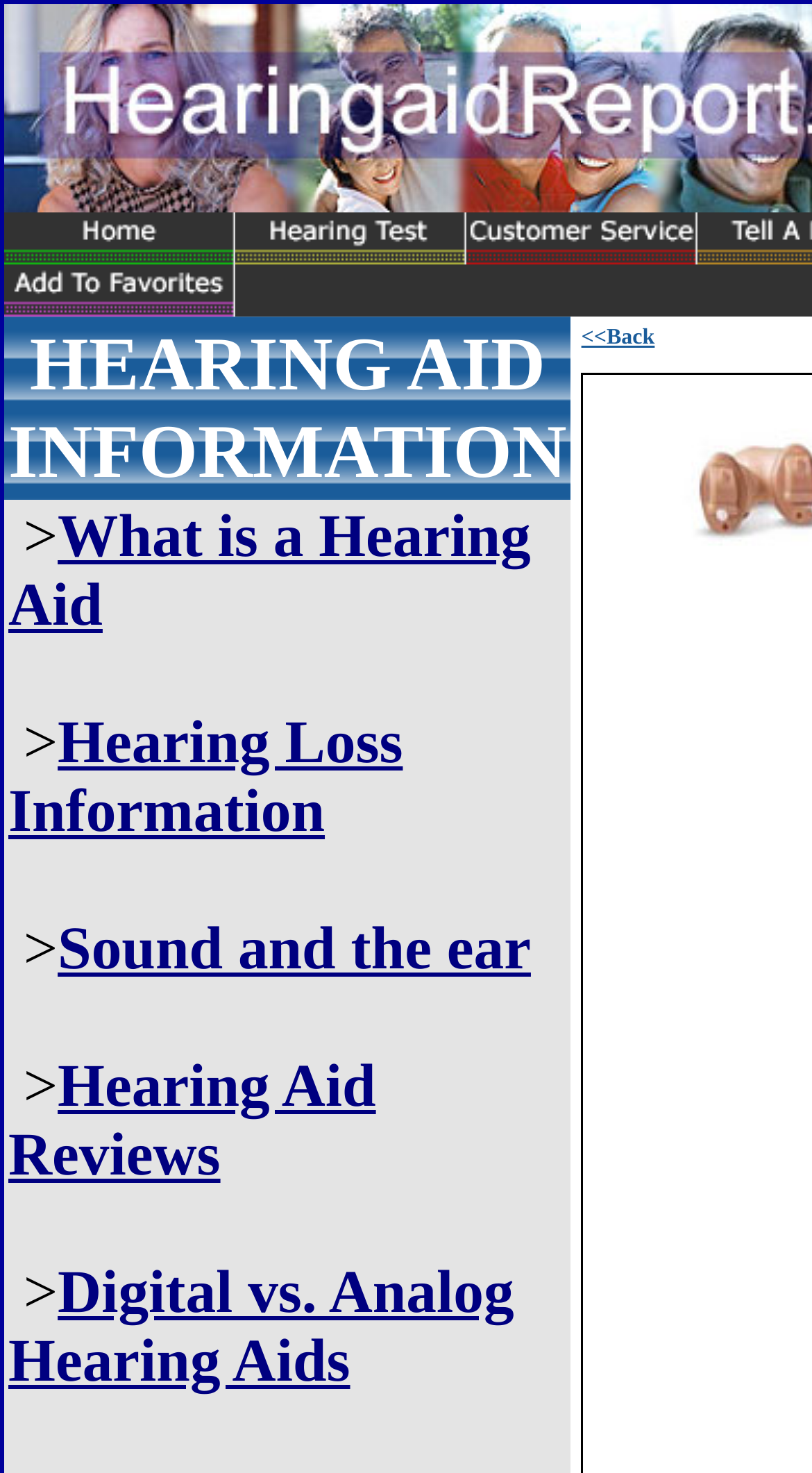Respond concisely with one word or phrase to the following query:
What is the purpose of the link '<<Back'?

To go back